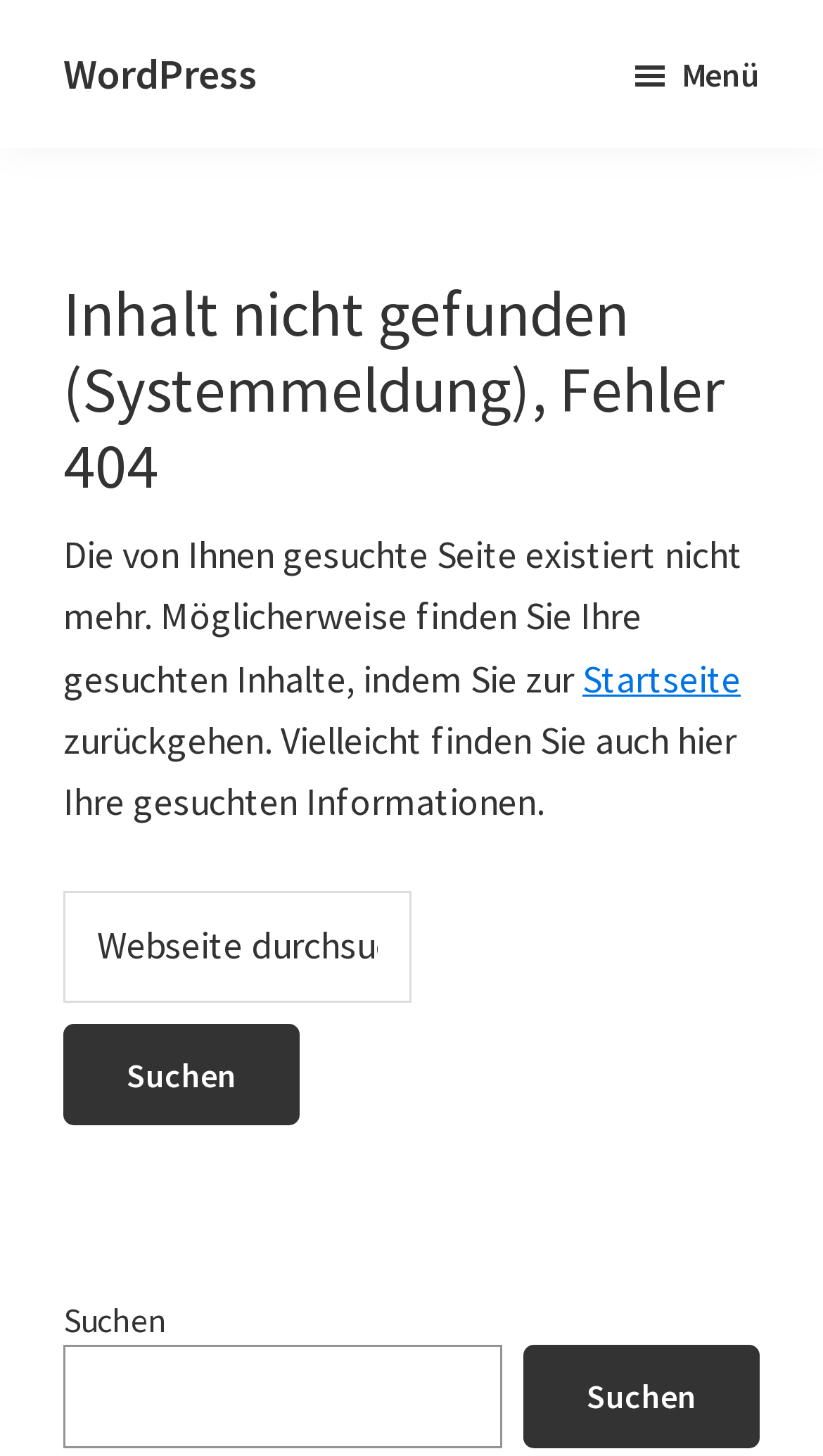What is the suggested action to find the desired content?
Your answer should be a single word or phrase derived from the screenshot.

Go to the start page